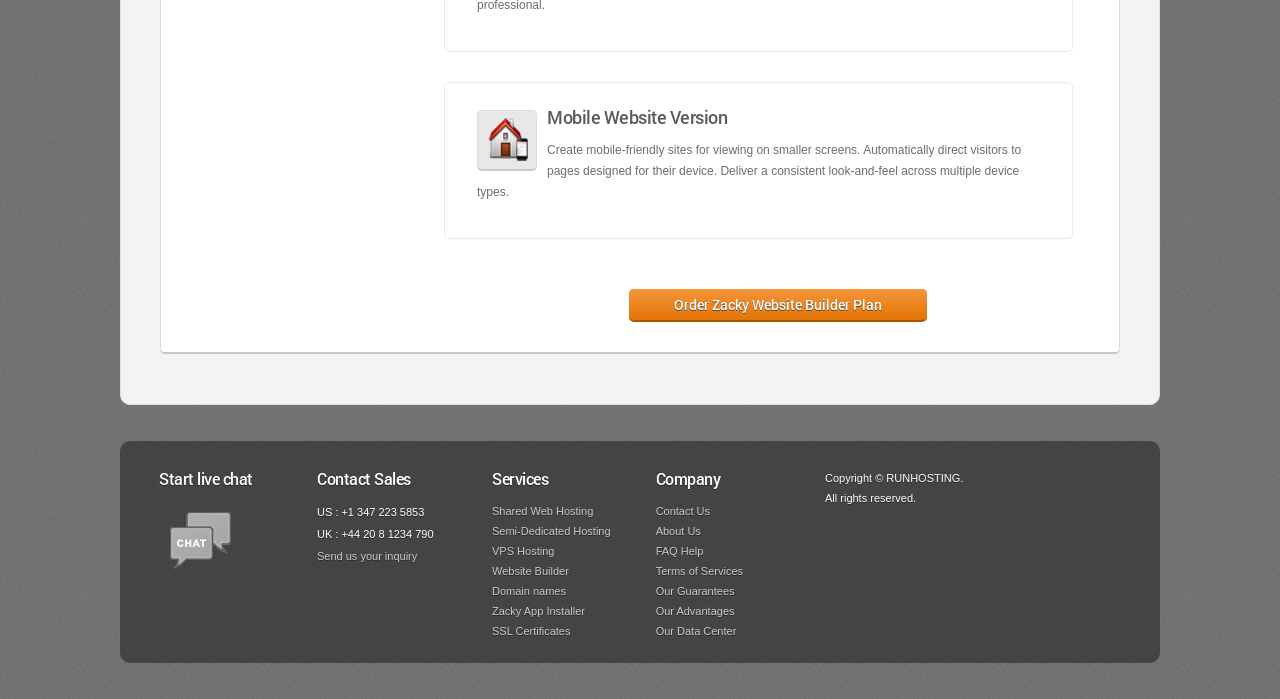Based on what you see in the screenshot, provide a thorough answer to this question: How can I contact sales?

The layout table contains a heading 'Contact Sales' and a static text 'US : +1 347 223 5853', which suggests that this is one of the ways to contact sales.